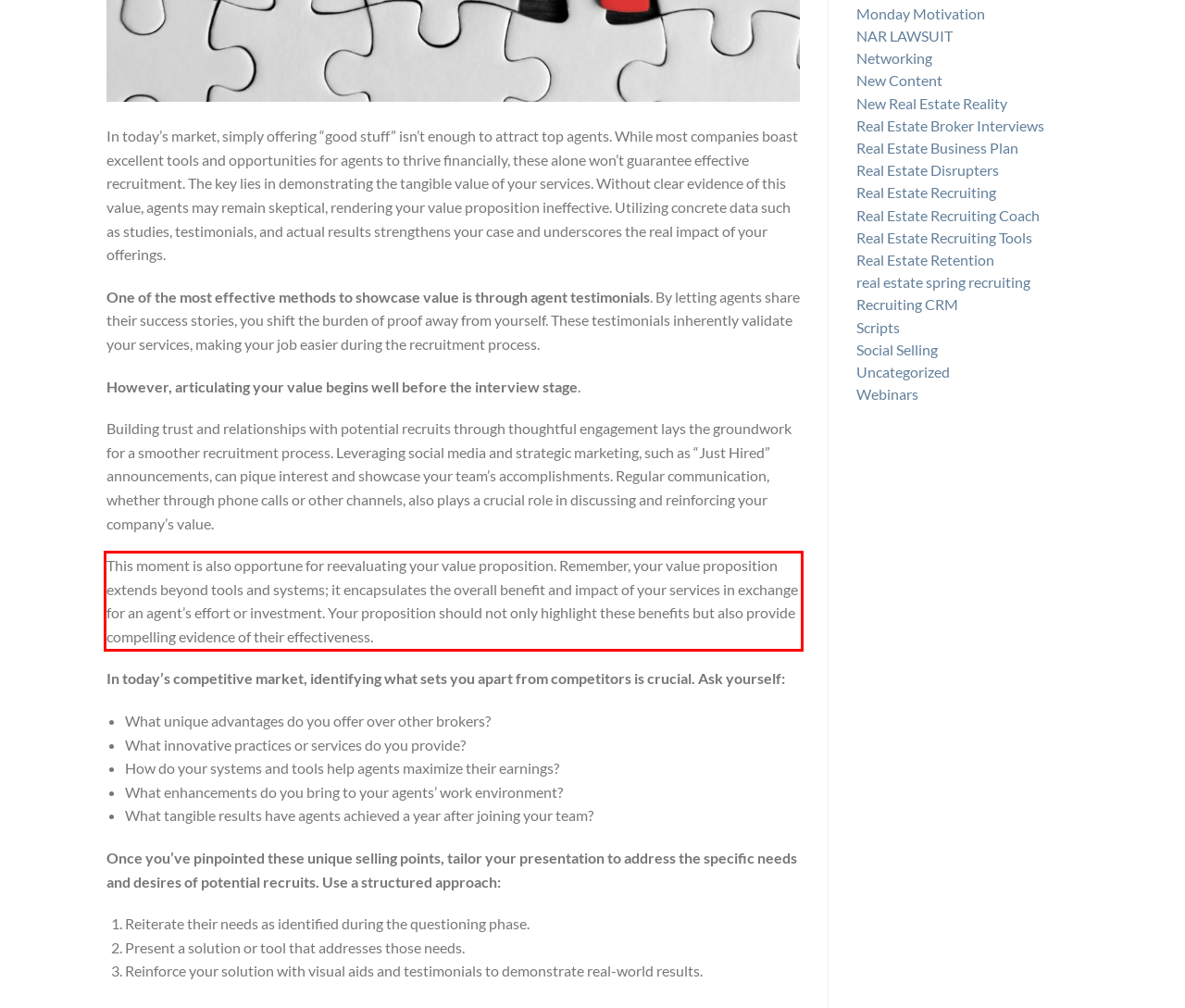Please analyze the screenshot of a webpage and extract the text content within the red bounding box using OCR.

This moment is also opportune for reevaluating your value proposition. Remember, your value proposition extends beyond tools and systems; it encapsulates the overall benefit and impact of your services in exchange for an agent’s effort or investment. Your proposition should not only highlight these benefits but also provide compelling evidence of their effectiveness.